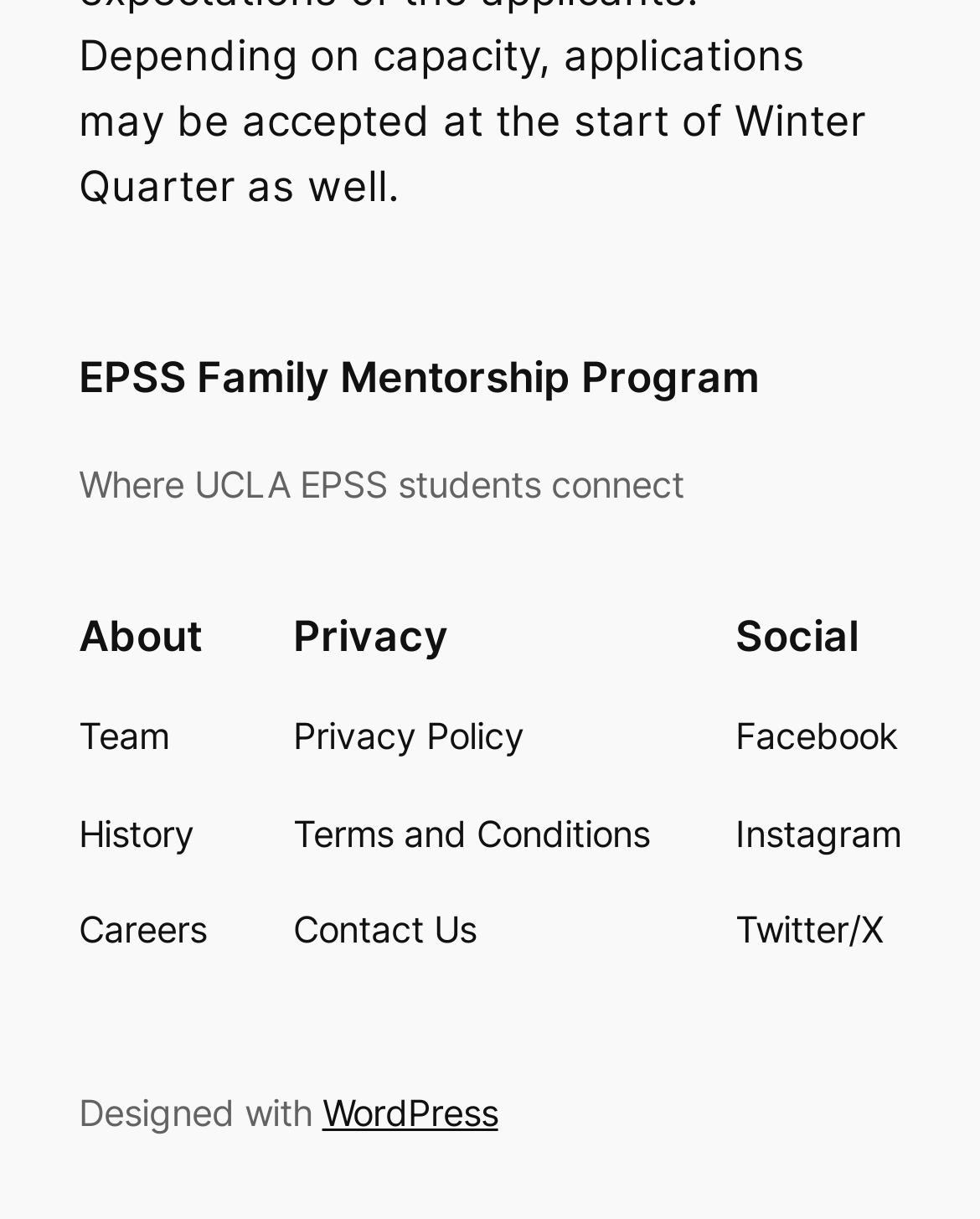Please determine the bounding box coordinates for the element that should be clicked to follow these instructions: "View the team".

[0.08, 0.582, 0.172, 0.628]